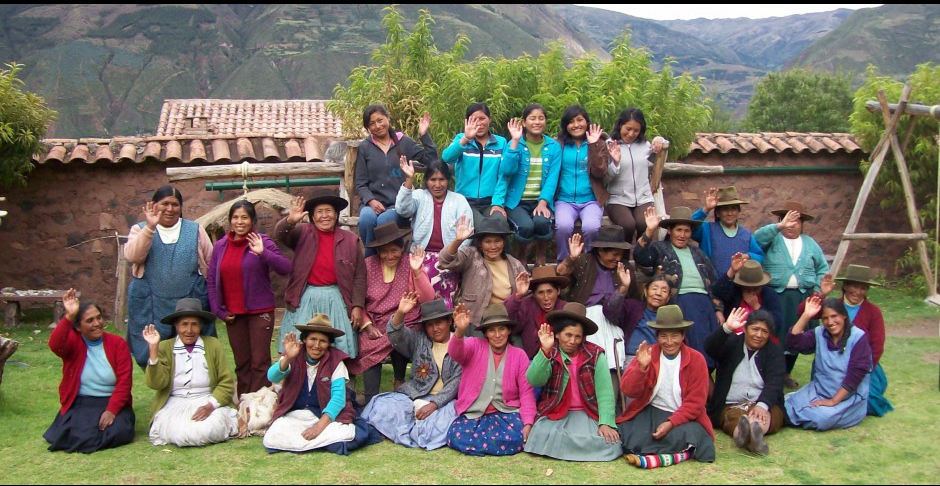Please respond to the question using a single word or phrase:
What type of walls are in the background of the image?

Rustic adobe walls